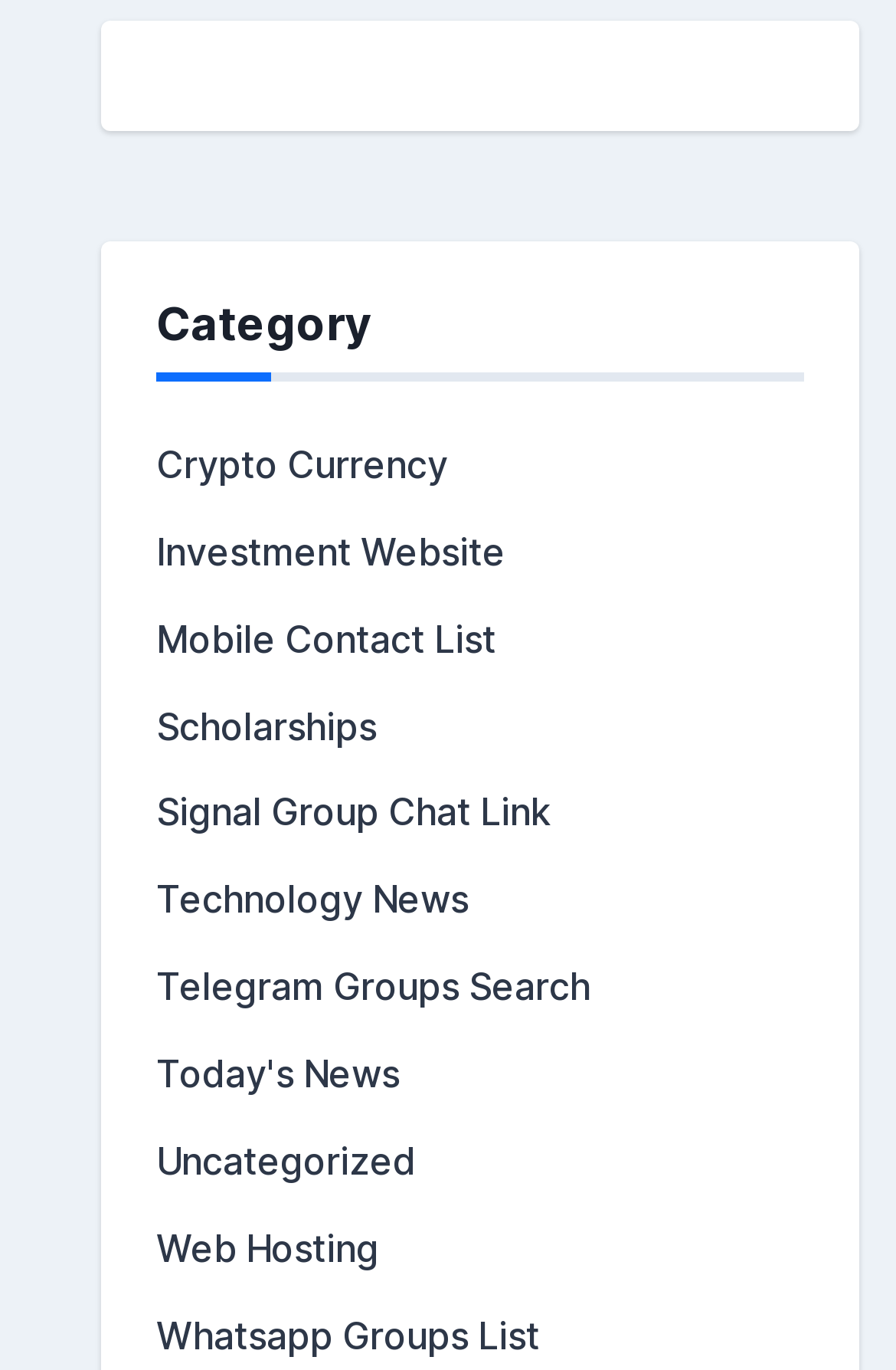Locate the bounding box coordinates of the clickable region to complete the following instruction: "View Crypto Currency."

[0.174, 0.322, 0.5, 0.356]